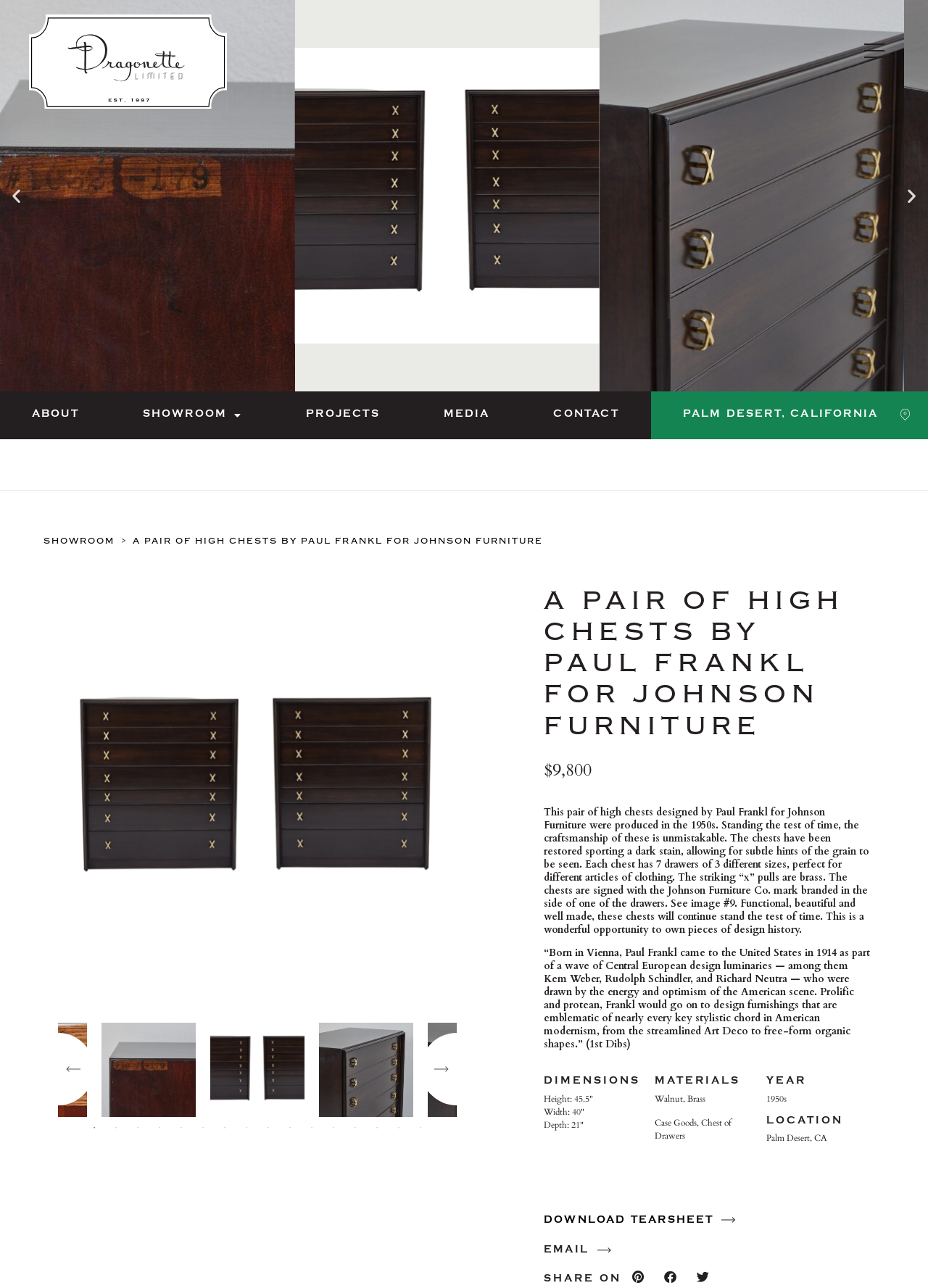What is the price of the high chests?
Look at the image and respond with a one-word or short phrase answer.

$9,800